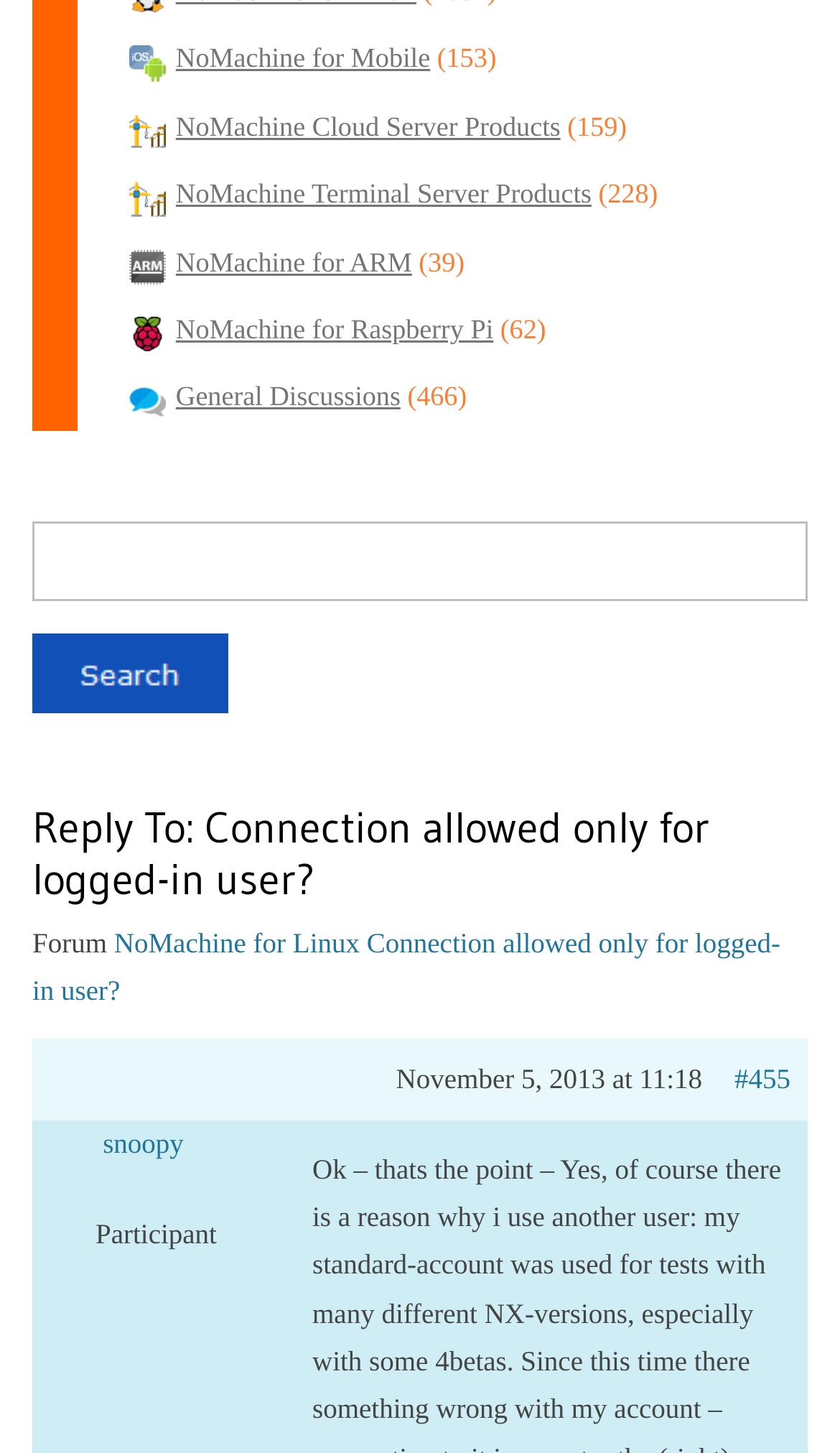Provide the bounding box coordinates of the HTML element this sentence describes: "#455". The bounding box coordinates consist of four float numbers between 0 and 1, i.e., [left, top, right, bottom].

[0.874, 0.726, 0.941, 0.759]